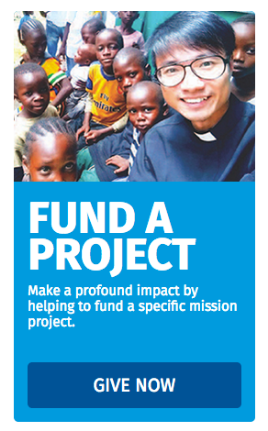Give an in-depth summary of the scene depicted in the image.

The image features a vibrant call-to-action banner urging viewers to "FUND A PROJECT" associated with mission work, highlighting the opportunity to make a profound impact by supporting specific projects. In the foreground, a smiling individual in clerical attire is depicted, surrounded by a group of smiling children, reflecting the positive outcomes of such initiatives. The backdrop is filled with the joyful faces of the children, symbolizing hope and partnership in community development. Beneath the main message, there is a prominent "GIVE NOW" button, reinforcing the invitation for immediate action to support these mission projects.